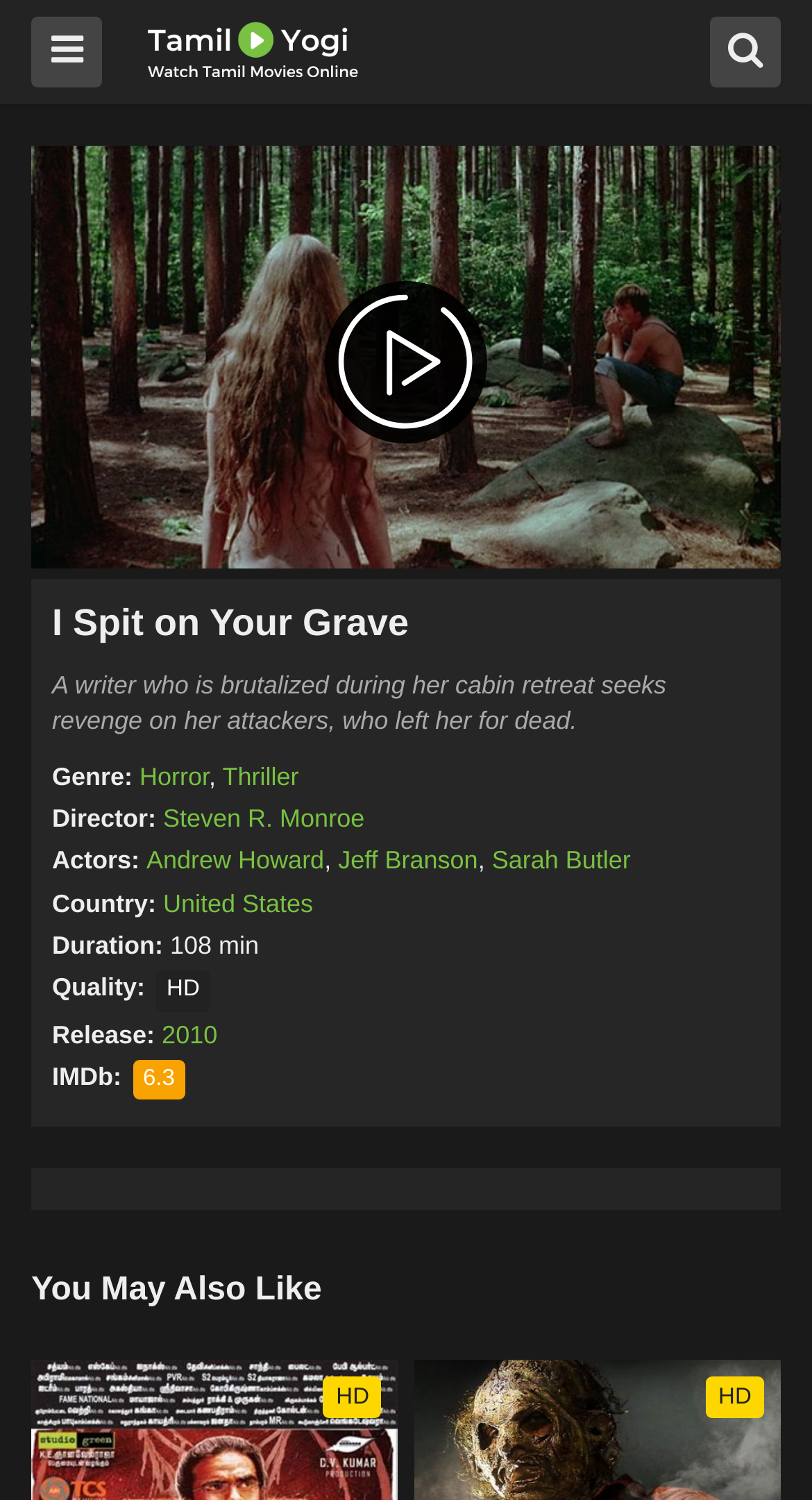What is the genre of the movie?
Based on the image, provide a one-word or brief-phrase response.

Horror, Thriller